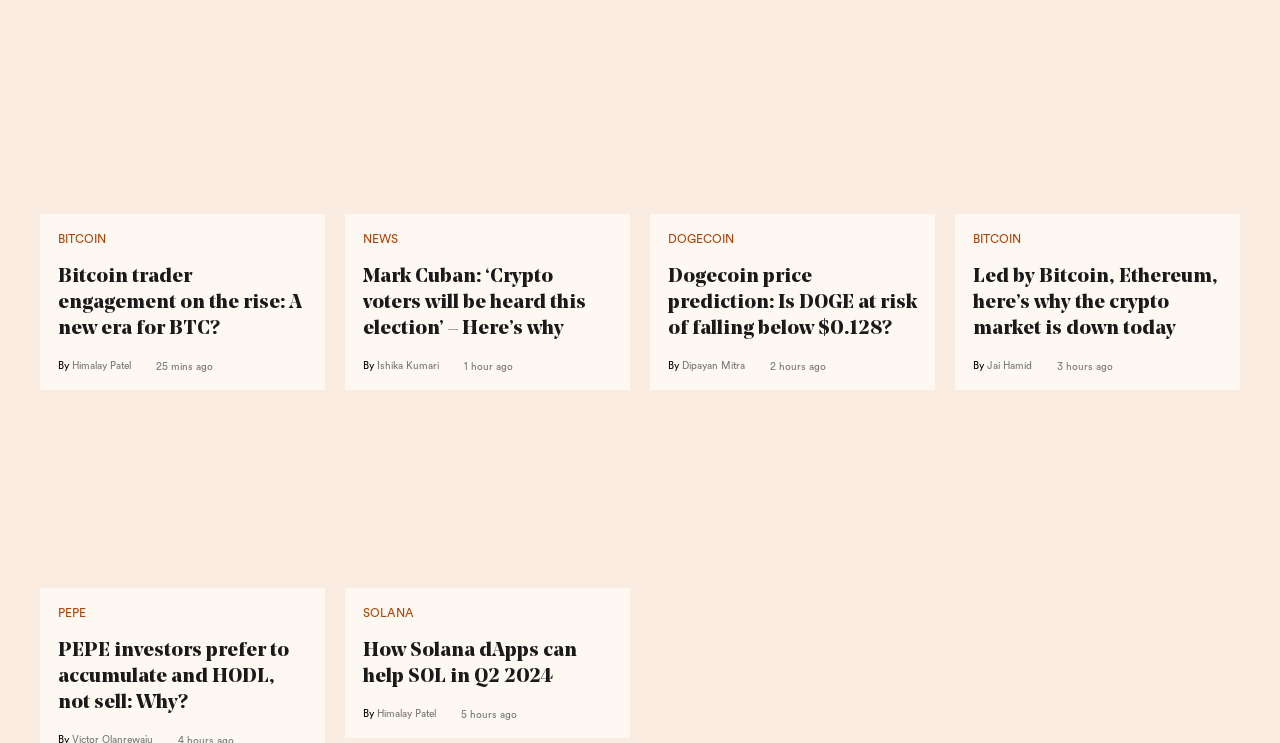Can you identify the bounding box coordinates of the clickable region needed to carry out this instruction: 'Check the article by Himalay Patel'? The coordinates should be four float numbers within the range of 0 to 1, stated as [left, top, right, bottom].

[0.295, 0.954, 0.341, 0.969]